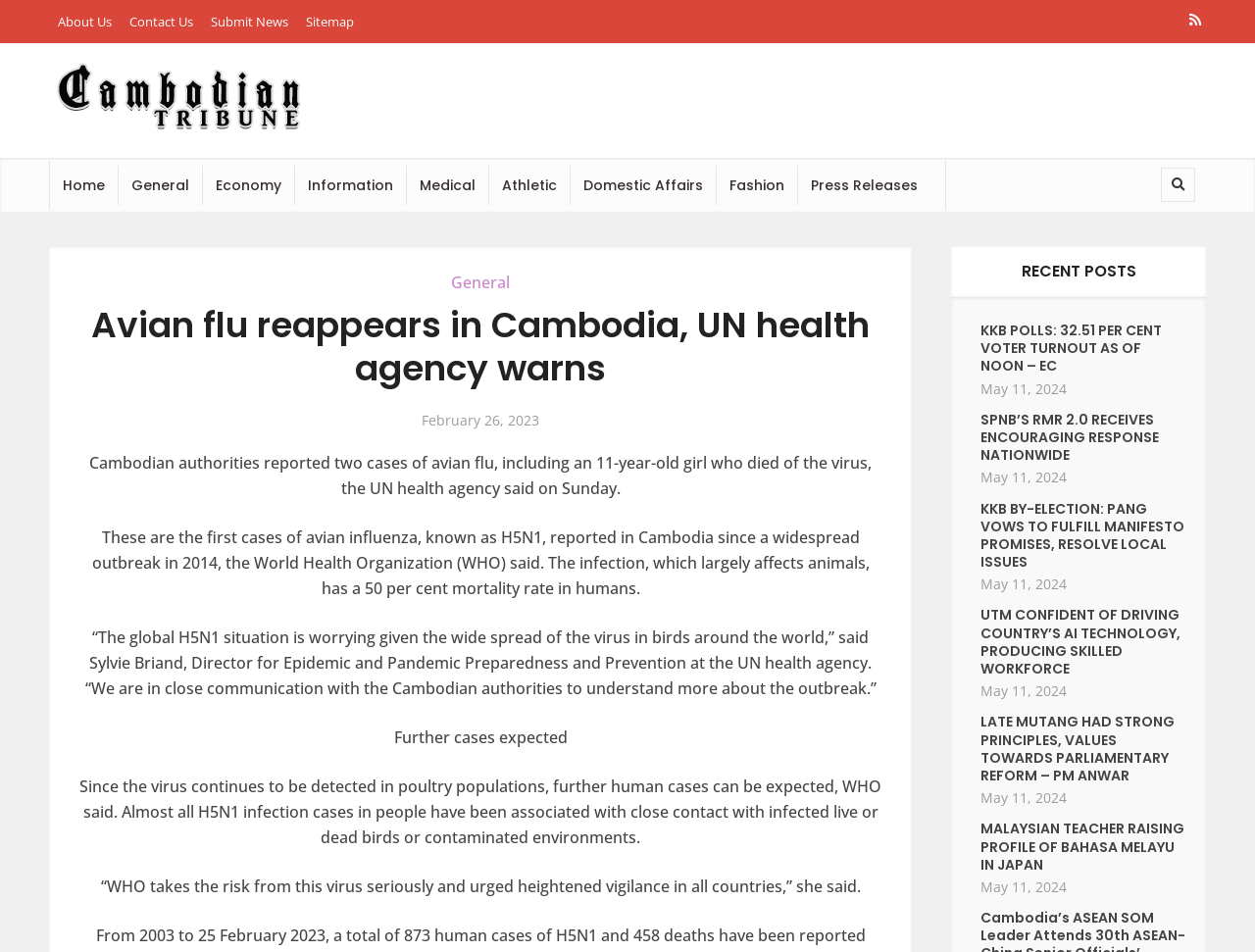Using the webpage screenshot, locate the HTML element that fits the following description and provide its bounding box: "February 26, 2023".

[0.336, 0.43, 0.43, 0.452]